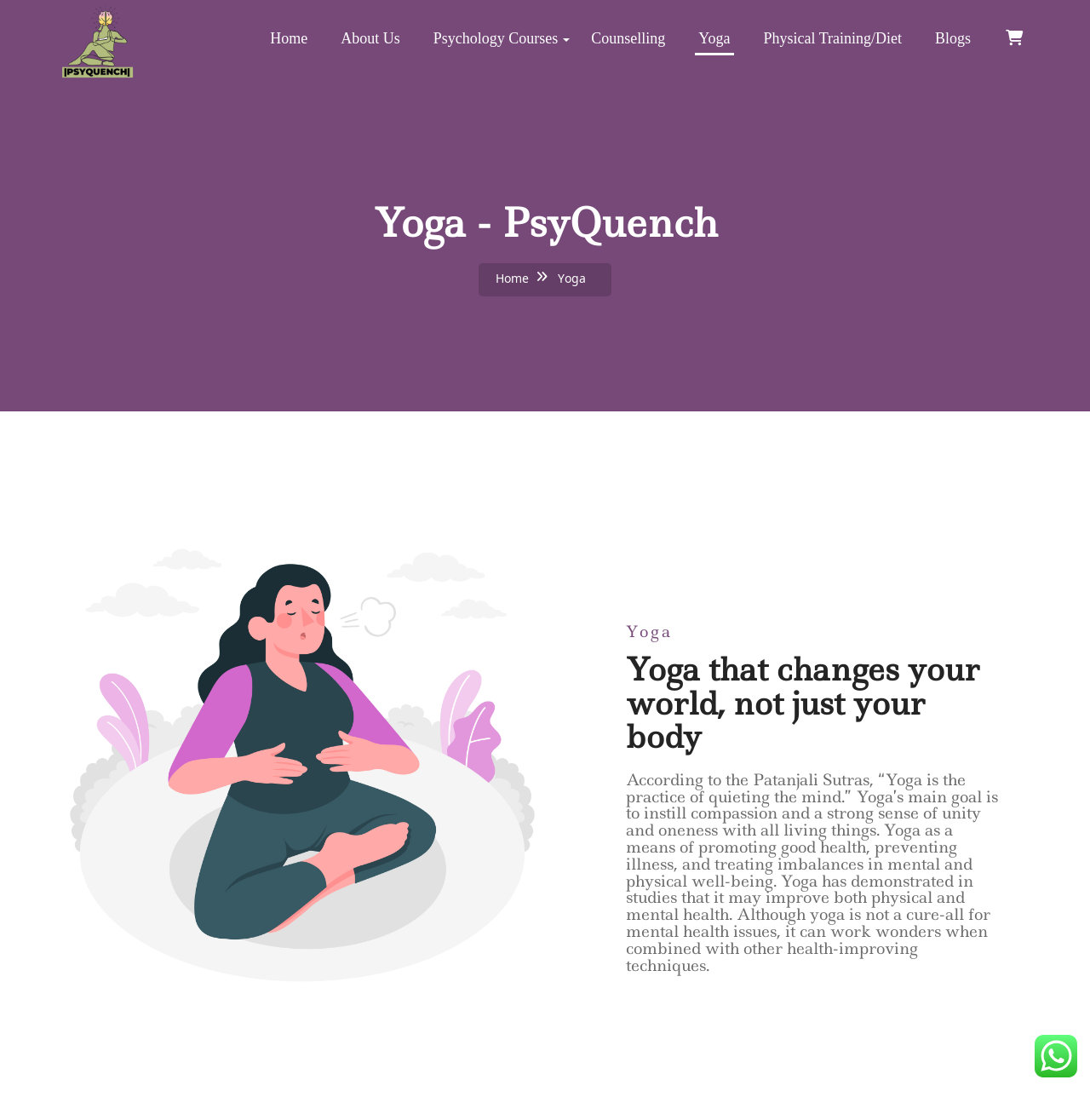What is the name of the website?
Answer briefly with a single word or phrase based on the image.

PsyQuench